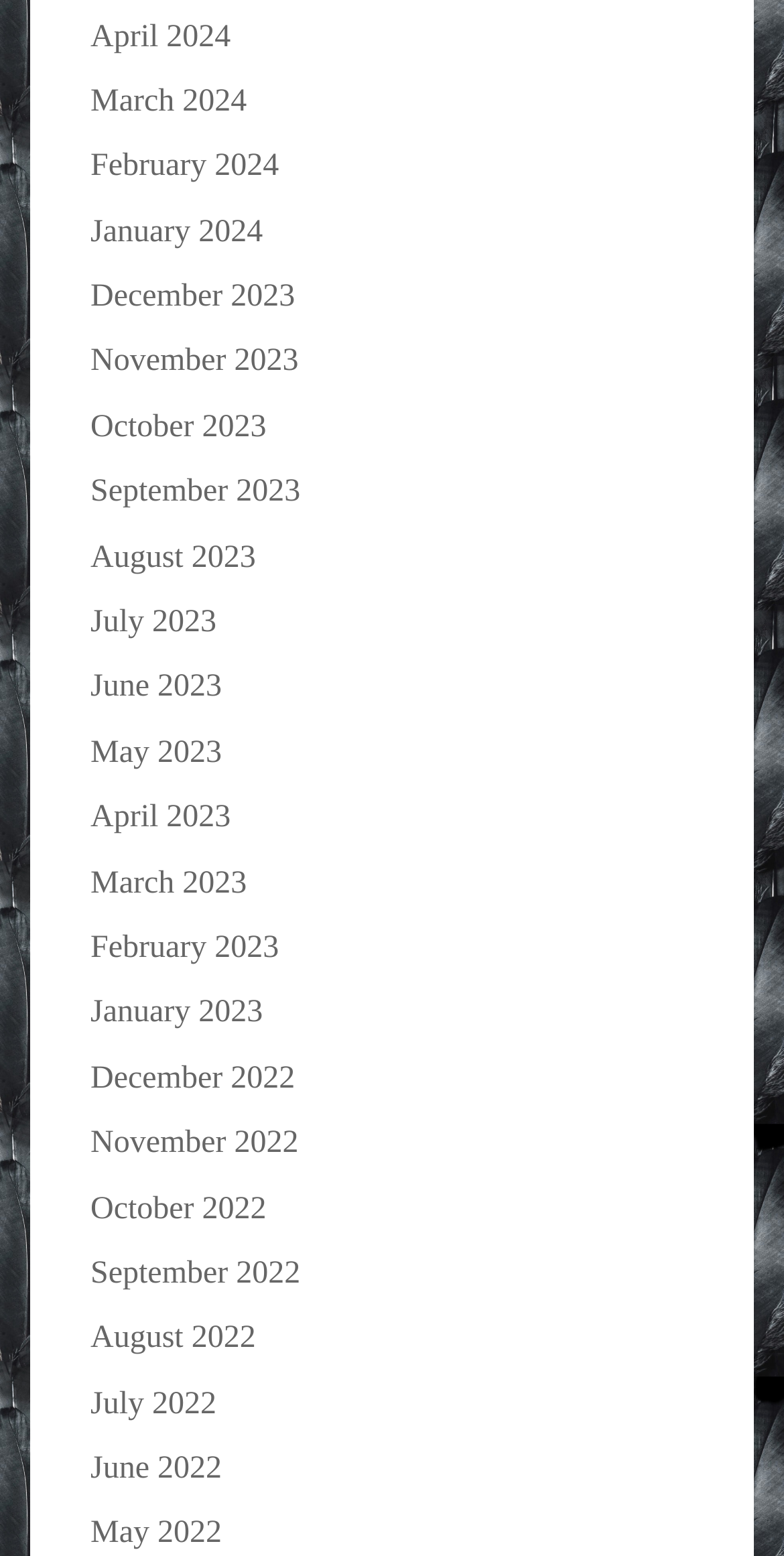Specify the bounding box coordinates of the element's area that should be clicked to execute the given instruction: "view April 2024". The coordinates should be four float numbers between 0 and 1, i.e., [left, top, right, bottom].

[0.115, 0.012, 0.294, 0.034]